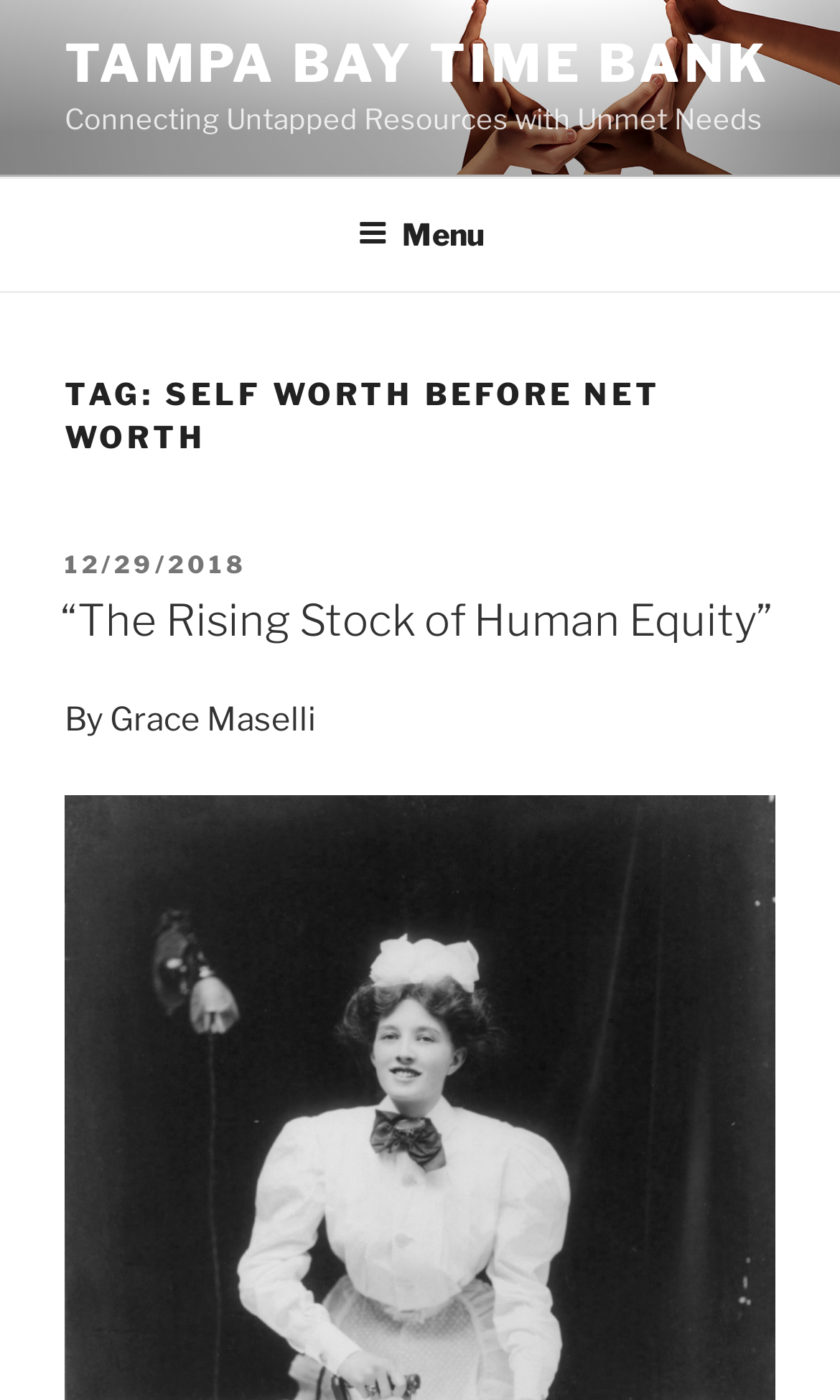Using the information shown in the image, answer the question with as much detail as possible: Who is the author of the latest article?

The author of the latest article can be found in the subheading section, where it is written as 'By Grace Maselli'.